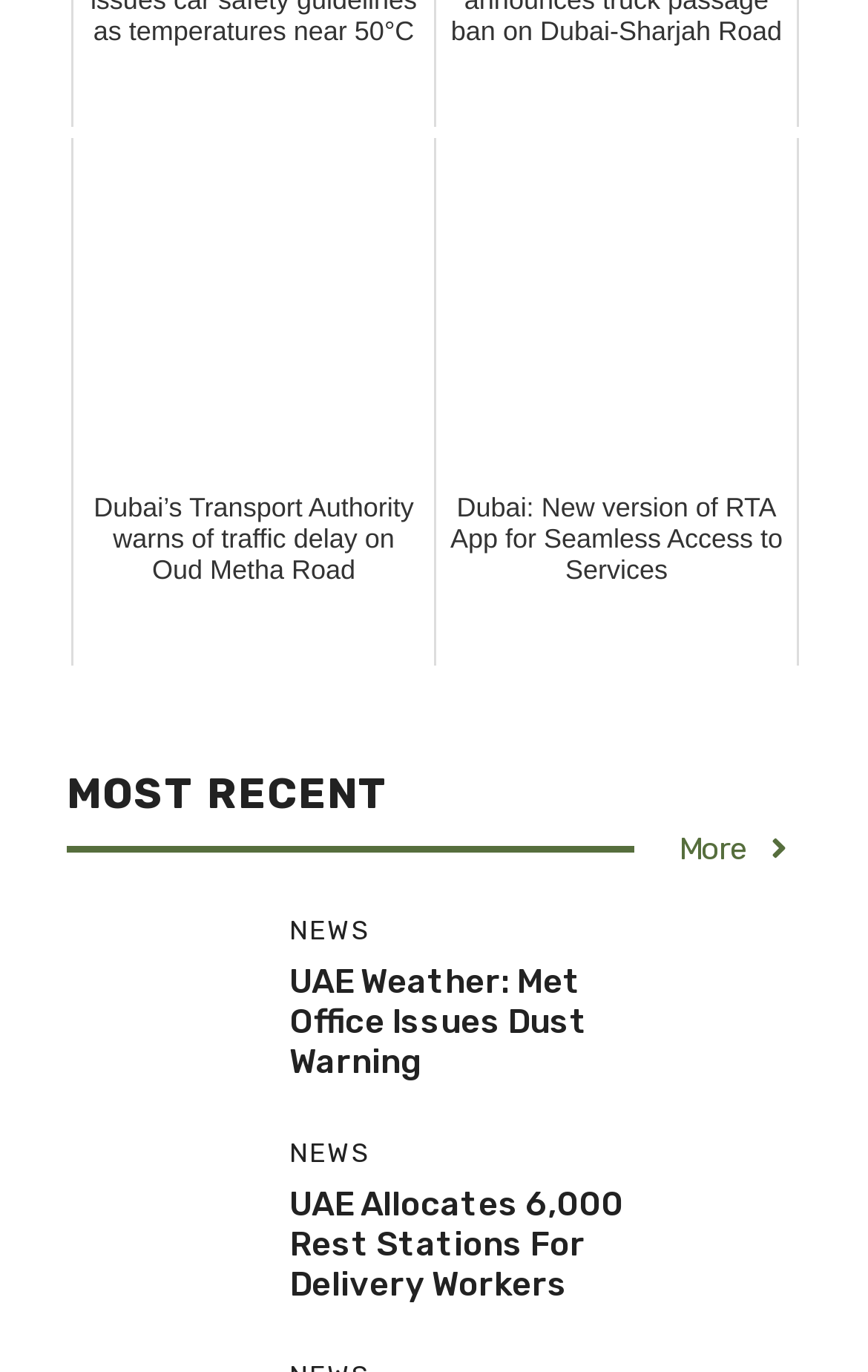Find the bounding box of the UI element described as follows: "More".

[0.782, 0.601, 0.915, 0.635]